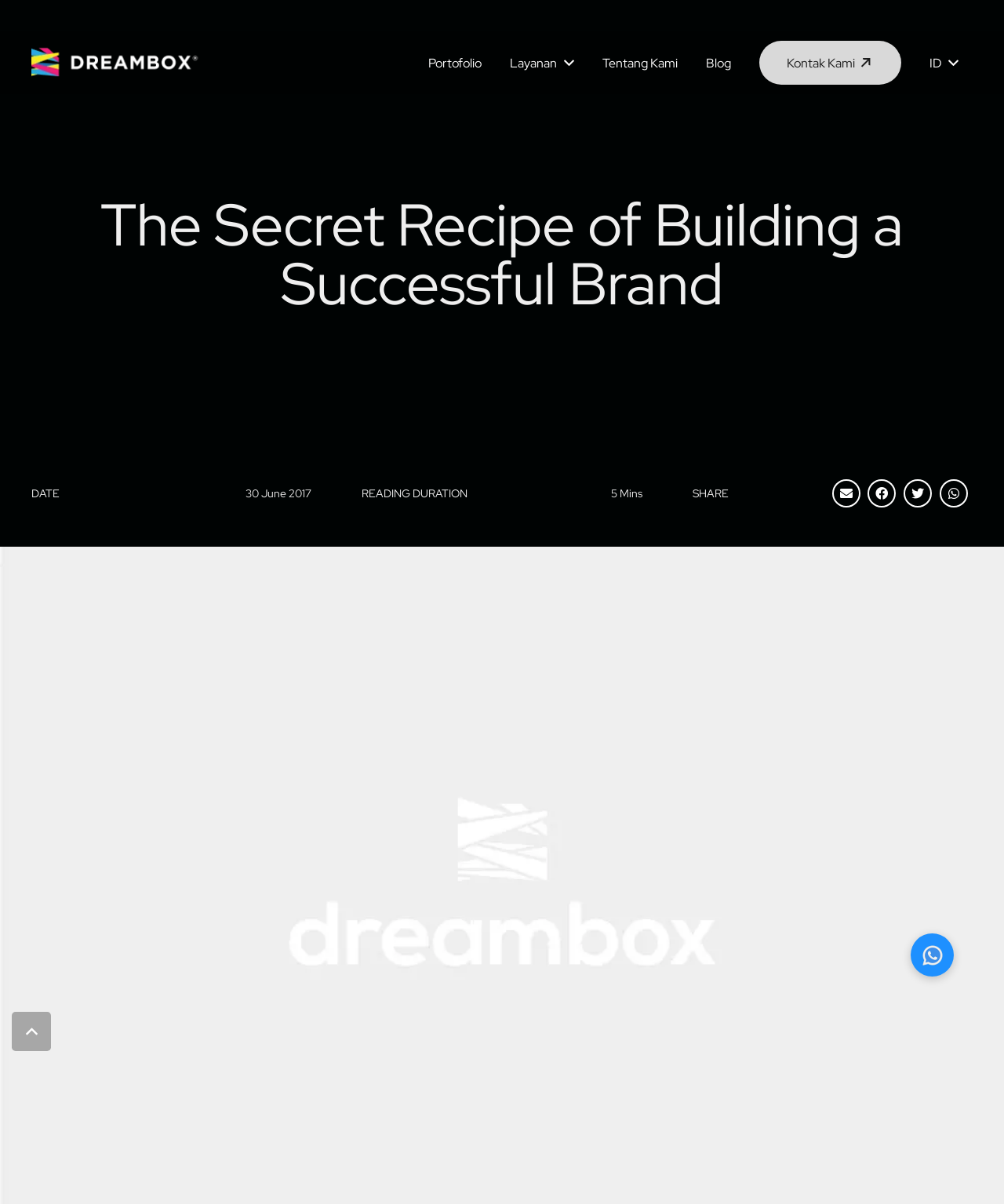From the element description: "ID", extract the bounding box coordinates of the UI element. The coordinates should be expressed as four float numbers between 0 and 1, in the order [left, top, right, bottom].

[0.911, 0.041, 0.969, 0.064]